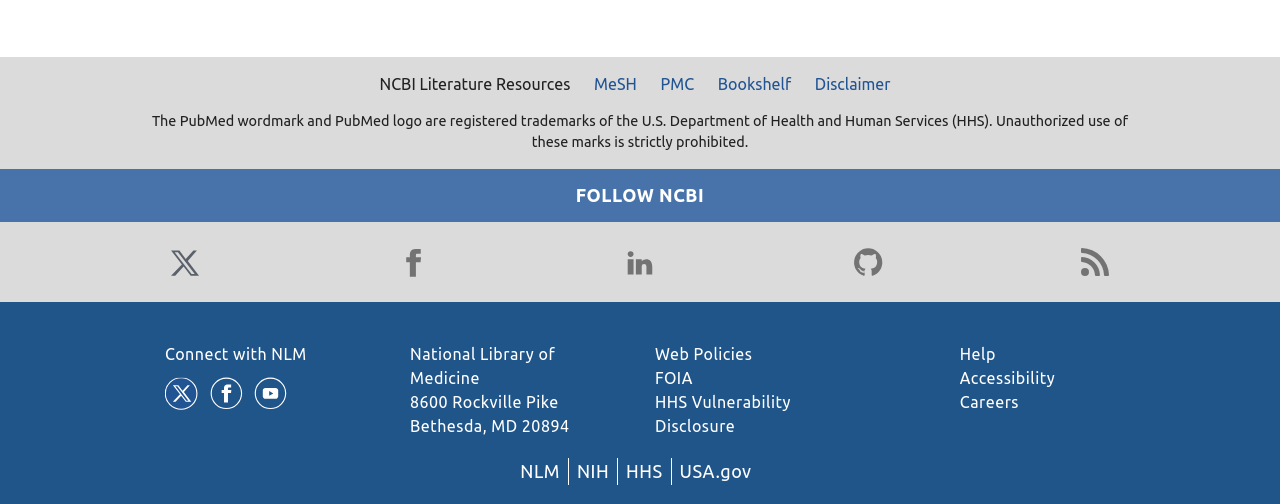Can you determine the bounding box coordinates of the area that needs to be clicked to fulfill the following instruction: "Connect with NLM on GitHub"?

[0.662, 0.48, 0.693, 0.56]